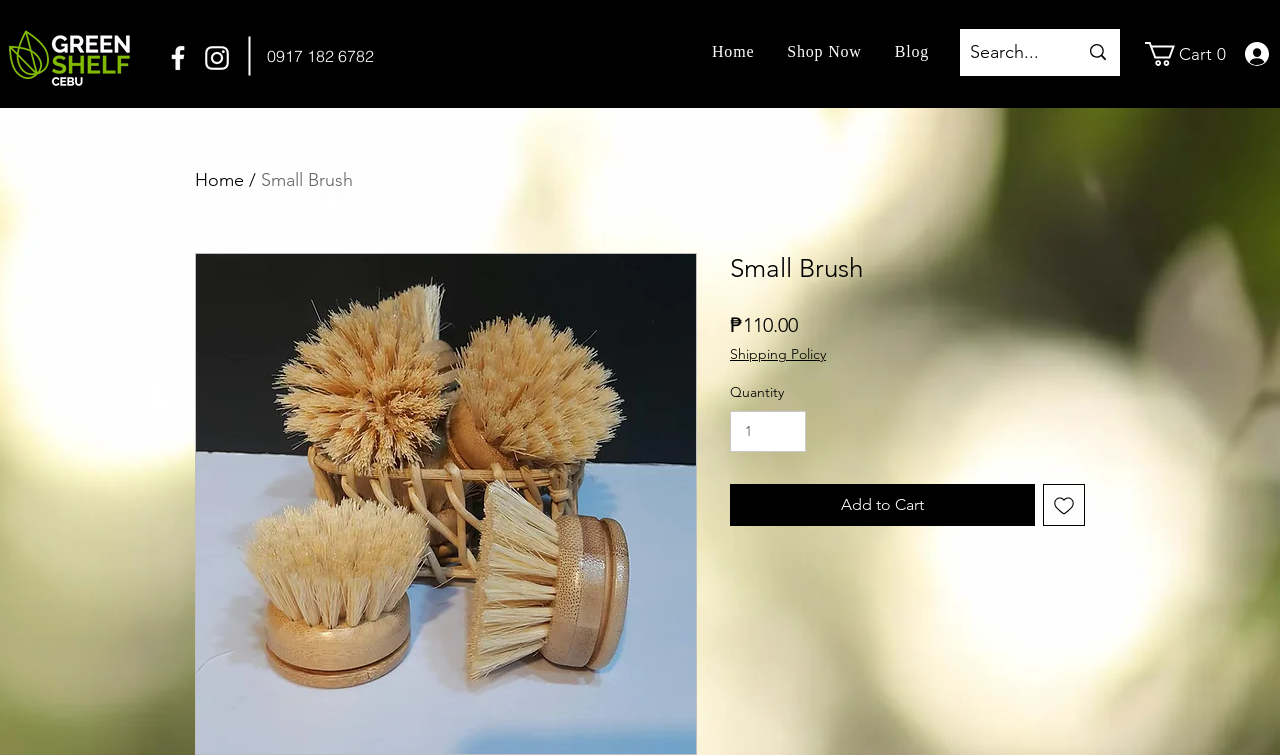Please provide the bounding box coordinates for the element that needs to be clicked to perform the instruction: "Visit Facebook page". The coordinates must consist of four float numbers between 0 and 1, formatted as [left, top, right, bottom].

[0.127, 0.056, 0.152, 0.098]